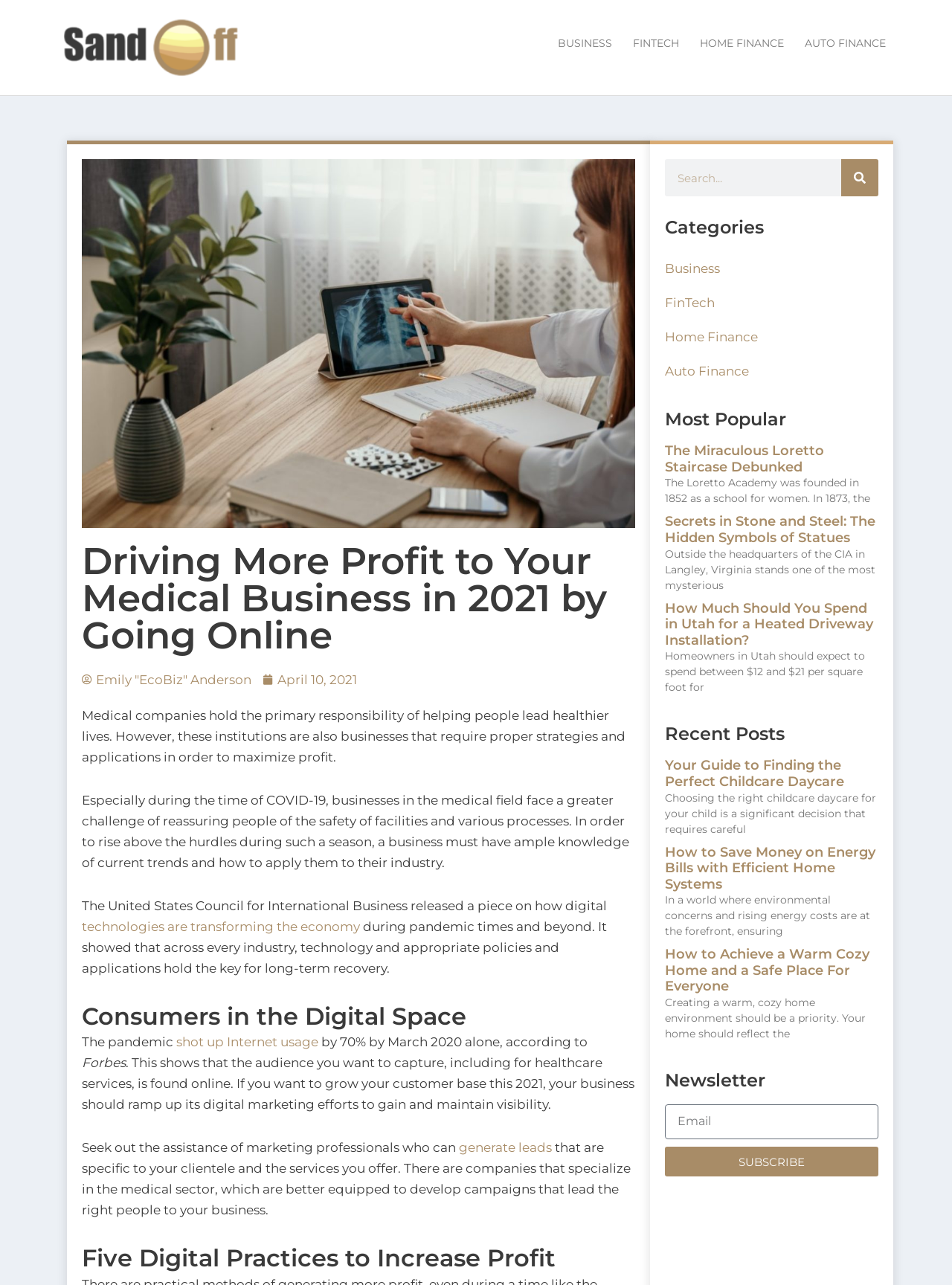Answer with a single word or phrase: 
What is the category of the article 'The Miraculous Loretto Staircase Debunked'?

Business